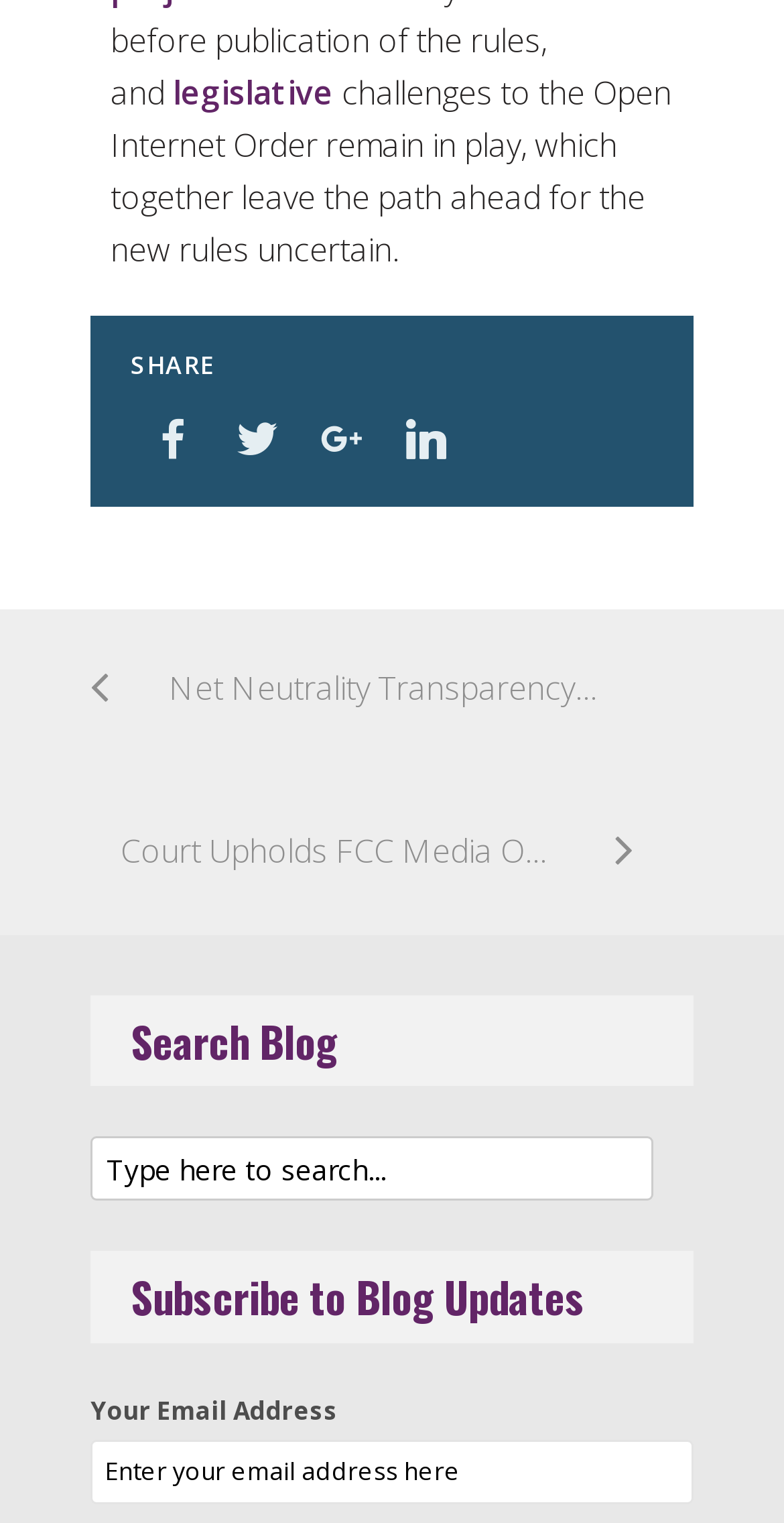What is the function of the 'Search Blog' section?
Using the information presented in the image, please offer a detailed response to the question.

The 'Search Blog' section is located at the top-right of the webpage, and it contains a textbox with a placeholder text 'Type here to search...', which suggests that its function is to allow users to search for blog posts.